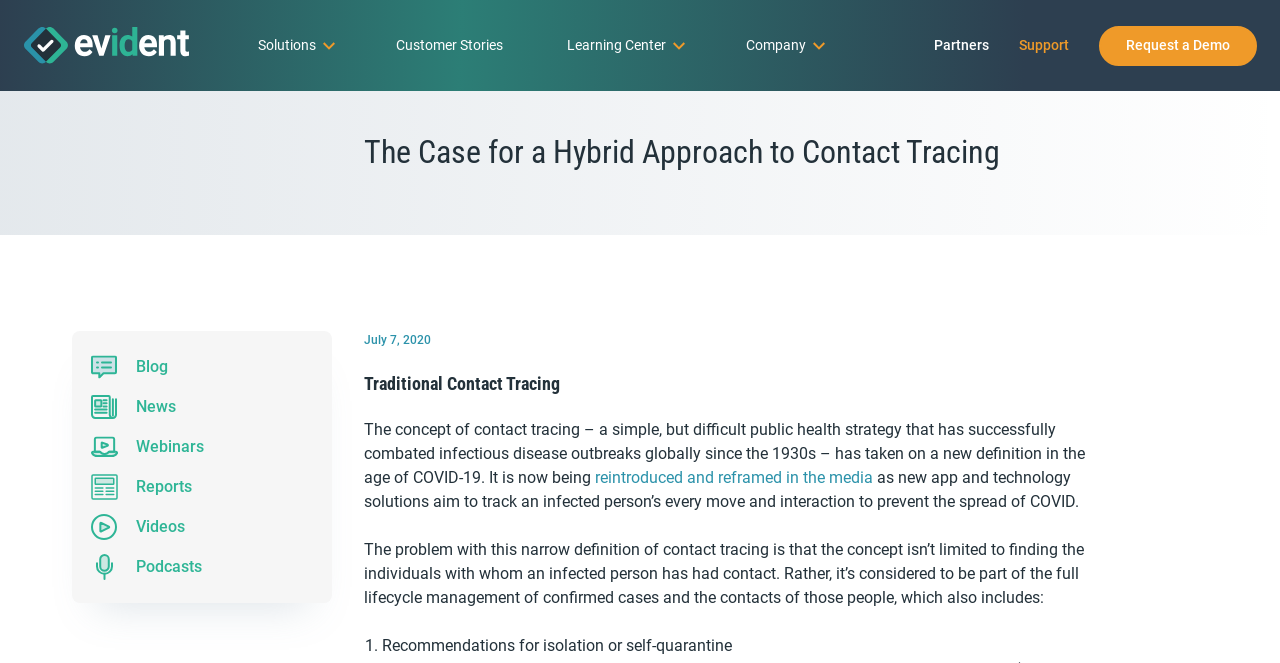Reply to the question below using a single word or brief phrase:
What is the name of the company?

Evident